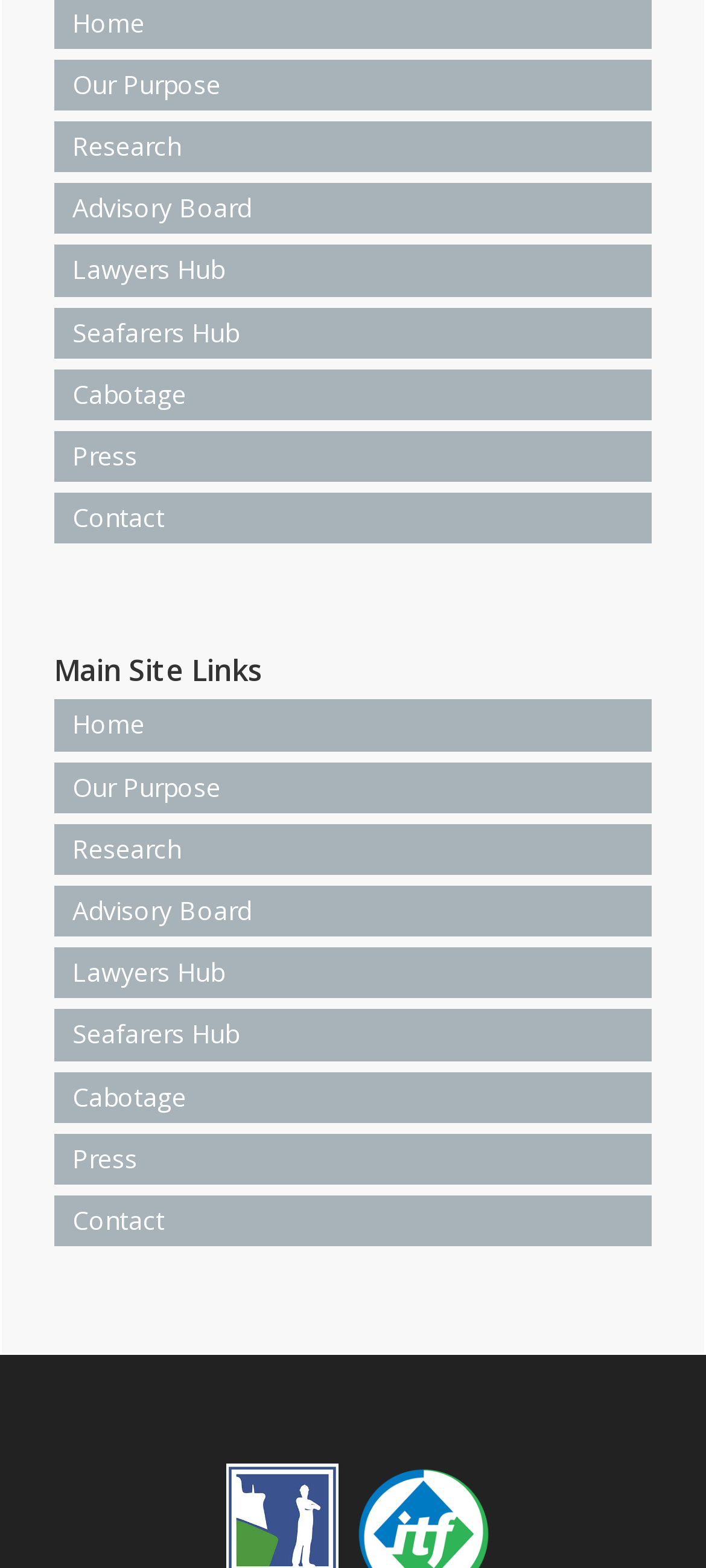Pinpoint the bounding box coordinates of the clickable element to carry out the following instruction: "Go to the 'MEMORIES' section."

None